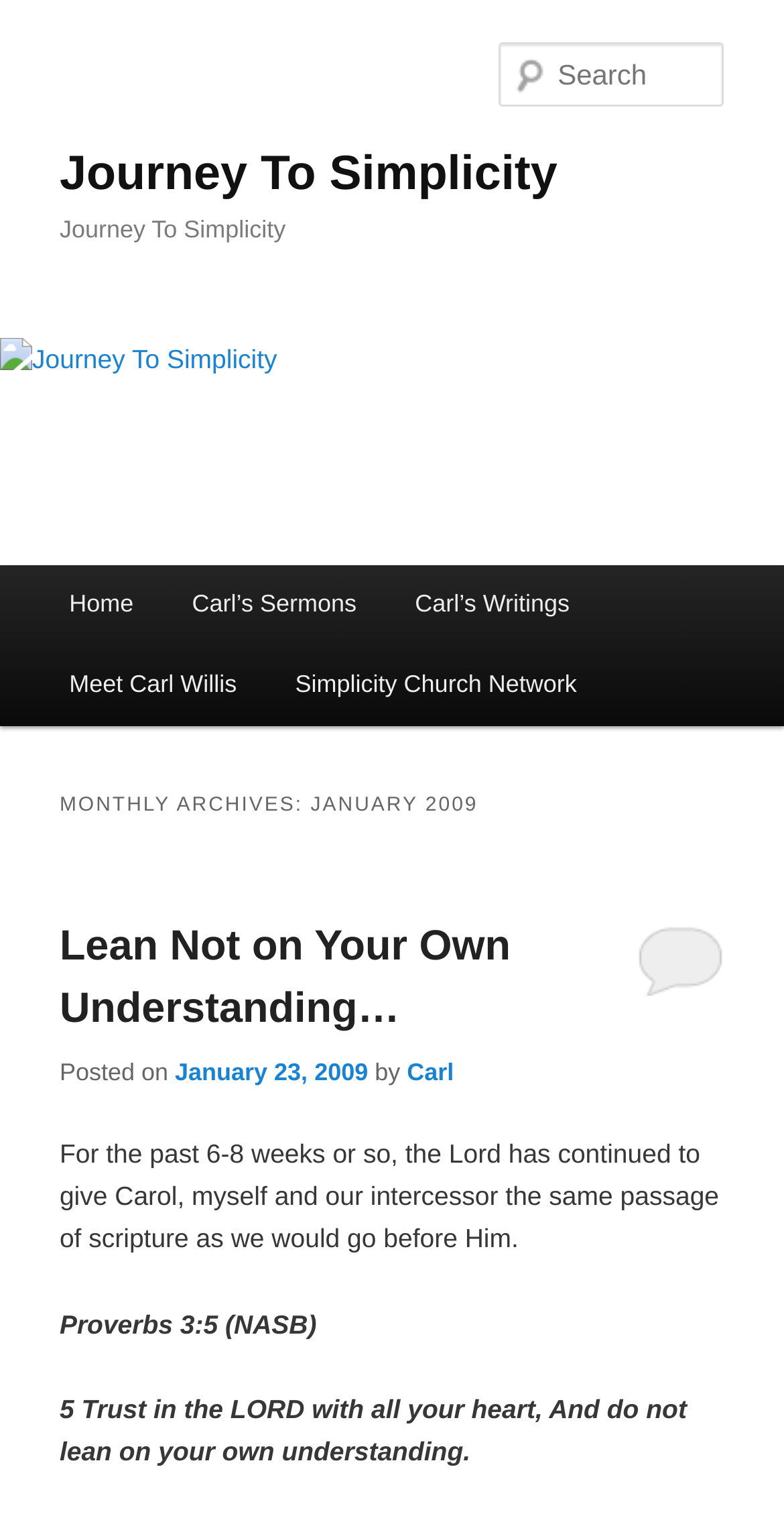Please locate the bounding box coordinates of the element that should be clicked to achieve the given instruction: "View the post 'Lean Not on Your Own Understanding…'".

[0.076, 0.608, 0.651, 0.68]